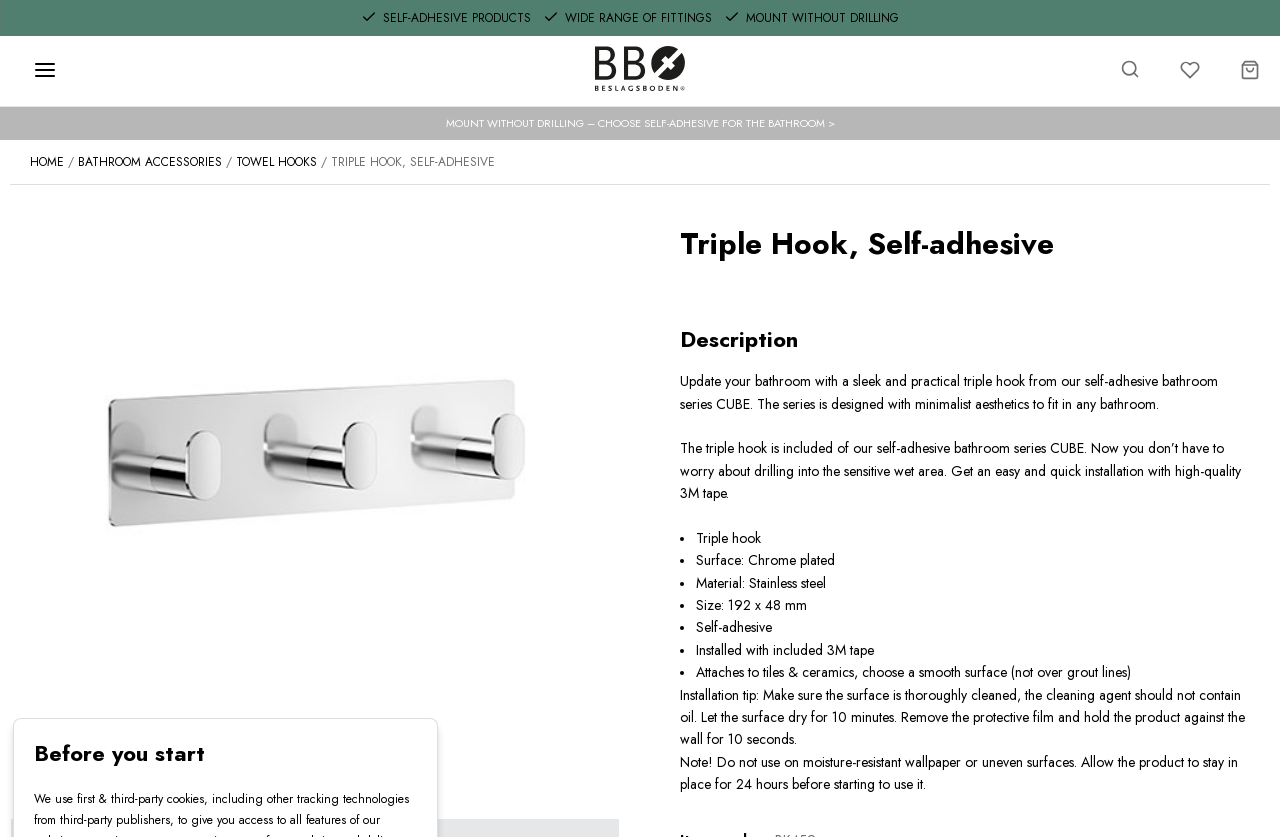Provide a brief response to the question below using a single word or phrase: 
How is the triple hook installed?

With 3M tape